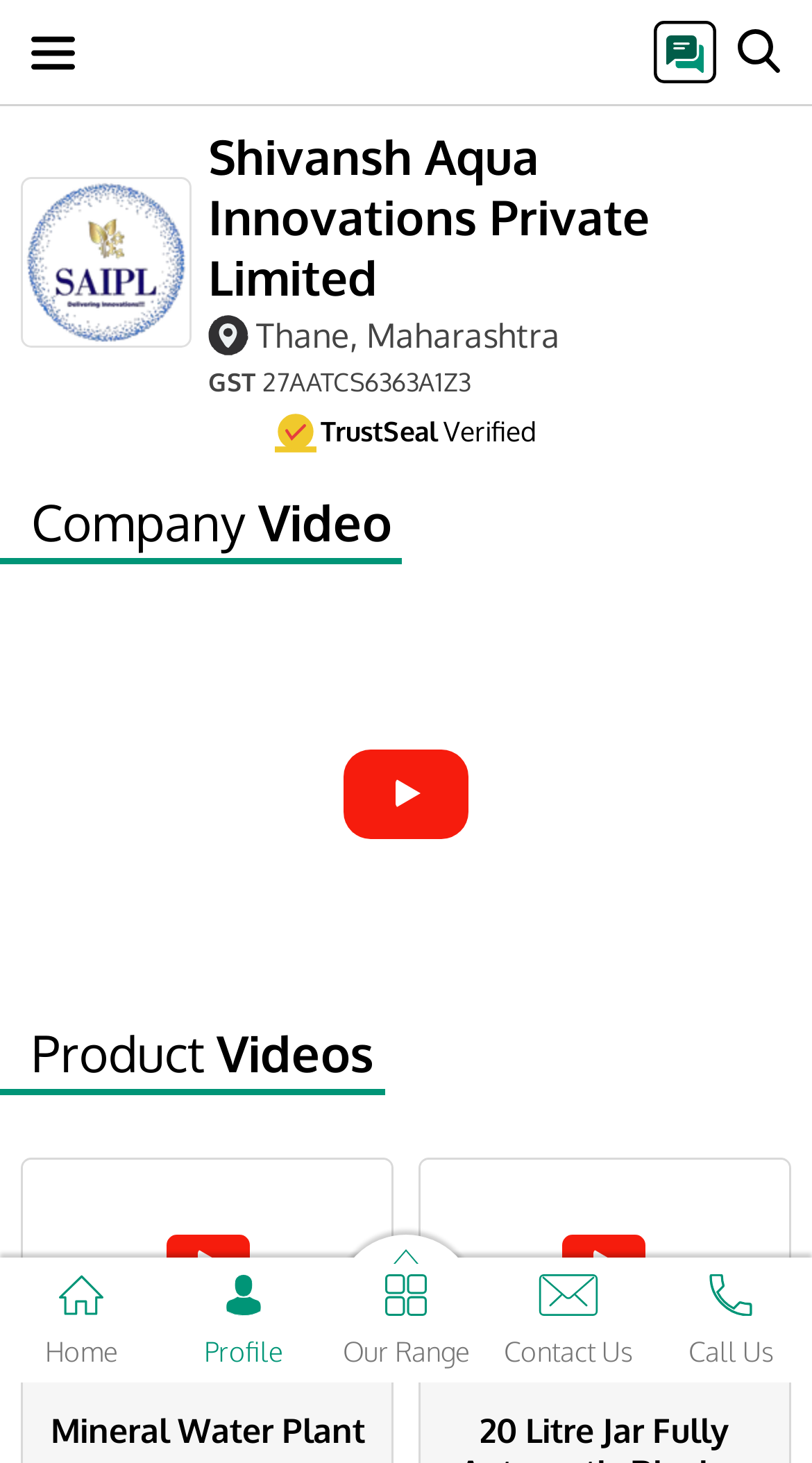Please locate the bounding box coordinates of the element that needs to be clicked to achieve the following instruction: "Click the company logo". The coordinates should be four float numbers between 0 and 1, i.e., [left, top, right, bottom].

[0.028, 0.122, 0.233, 0.236]